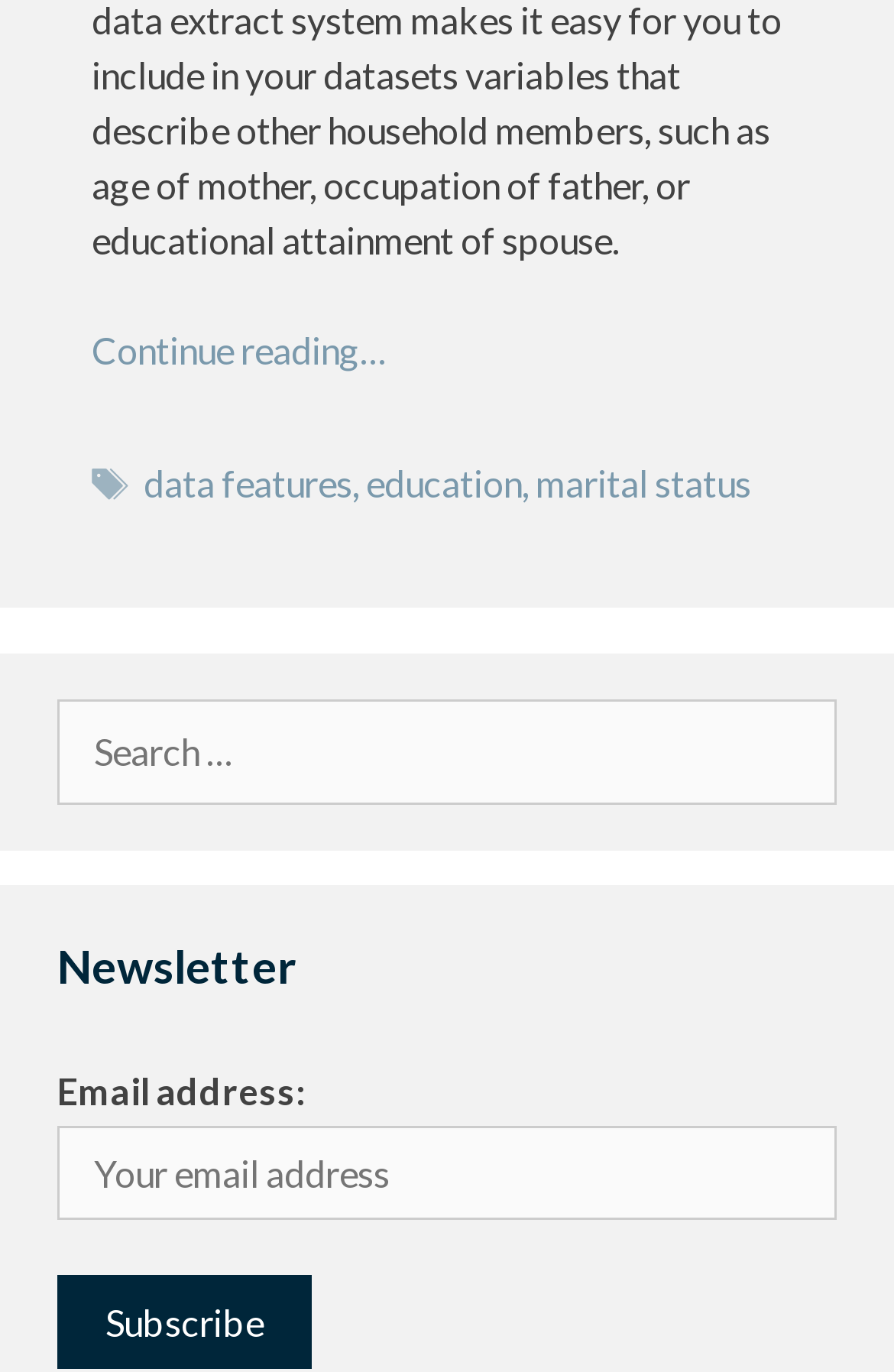Could you please study the image and provide a detailed answer to the question:
What is the purpose of the search box?

The search box is located in the complementary section of the webpage, with a label 'Search for:' and a text input field. This suggests that the search box is intended for users to search for specific content within the website.